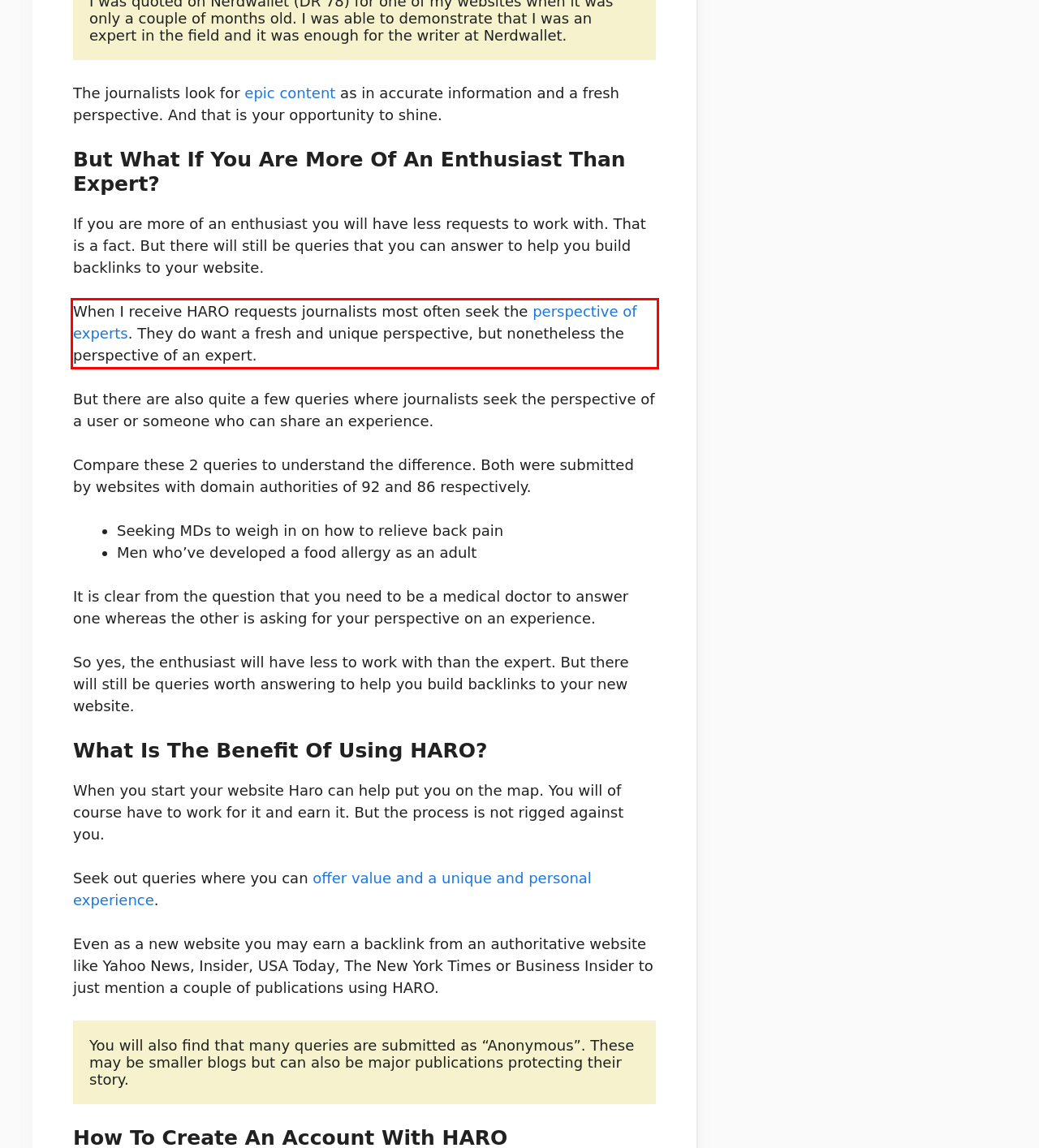You are provided with a screenshot of a webpage that includes a UI element enclosed in a red rectangle. Extract the text content inside this red rectangle.

When I receive HARO requests journalists most often seek the perspective of experts. They do want a fresh and unique perspective, but nonetheless the perspective of an expert.